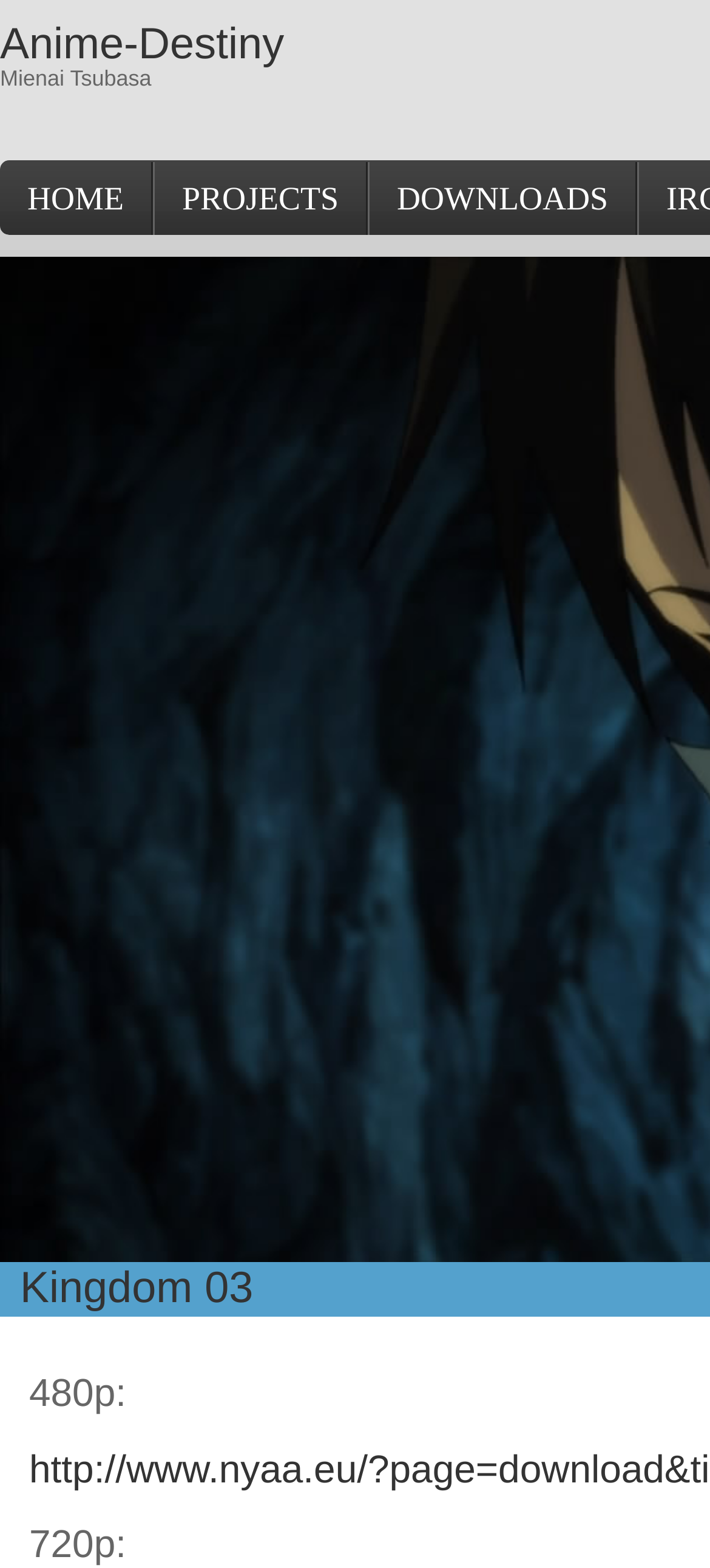What is the name of the author or creator?
Based on the screenshot, give a detailed explanation to answer the question.

The text 'Mienai Tsubasa' is present on the webpage, which suggests that it is the name of the author or creator of the anime or website.